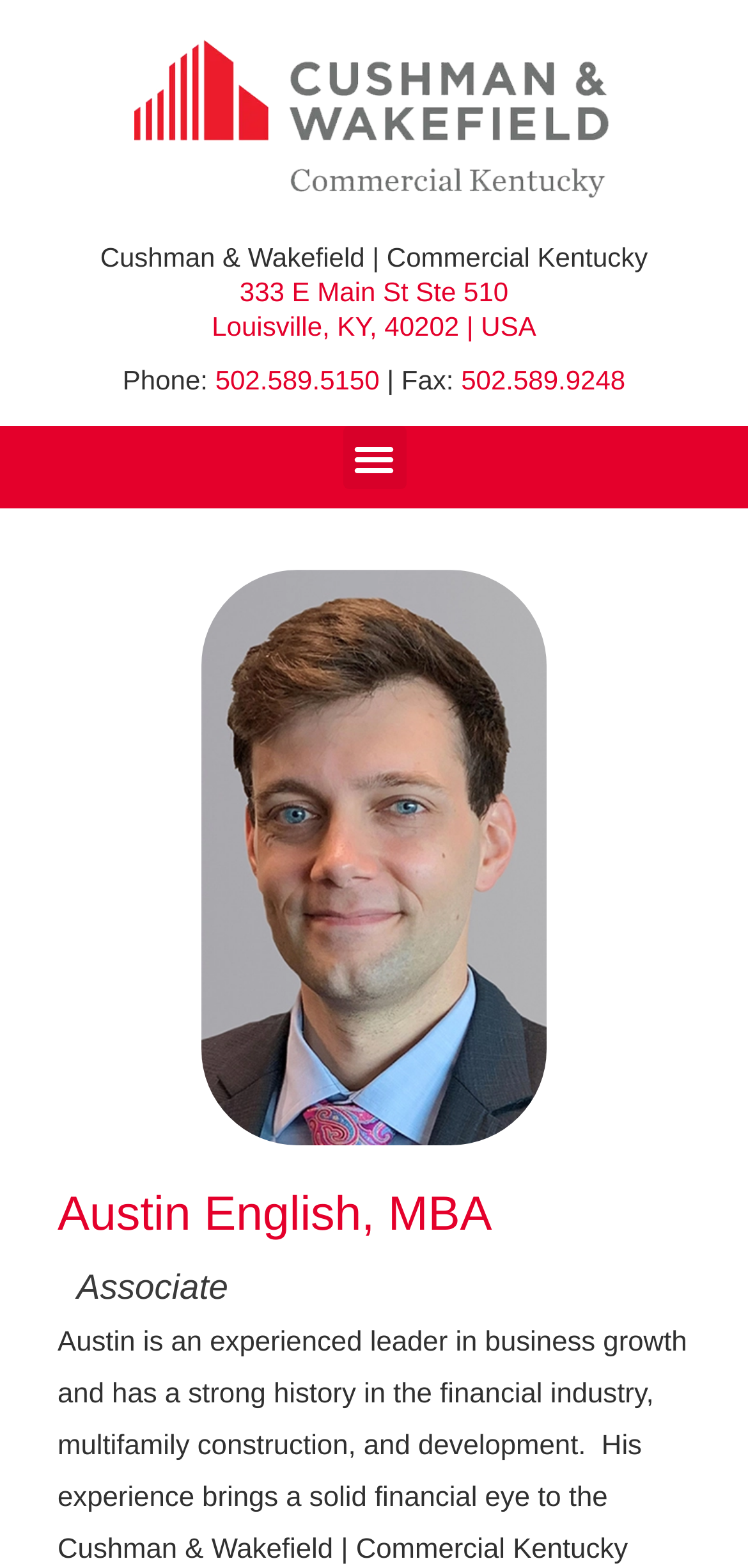What is the address?
Provide a detailed answer to the question using information from the image.

I found the address by looking at the link element '333 E Main St Ste 510 Louisville, KY, 40202 | USA' which is located at the top of the webpage.